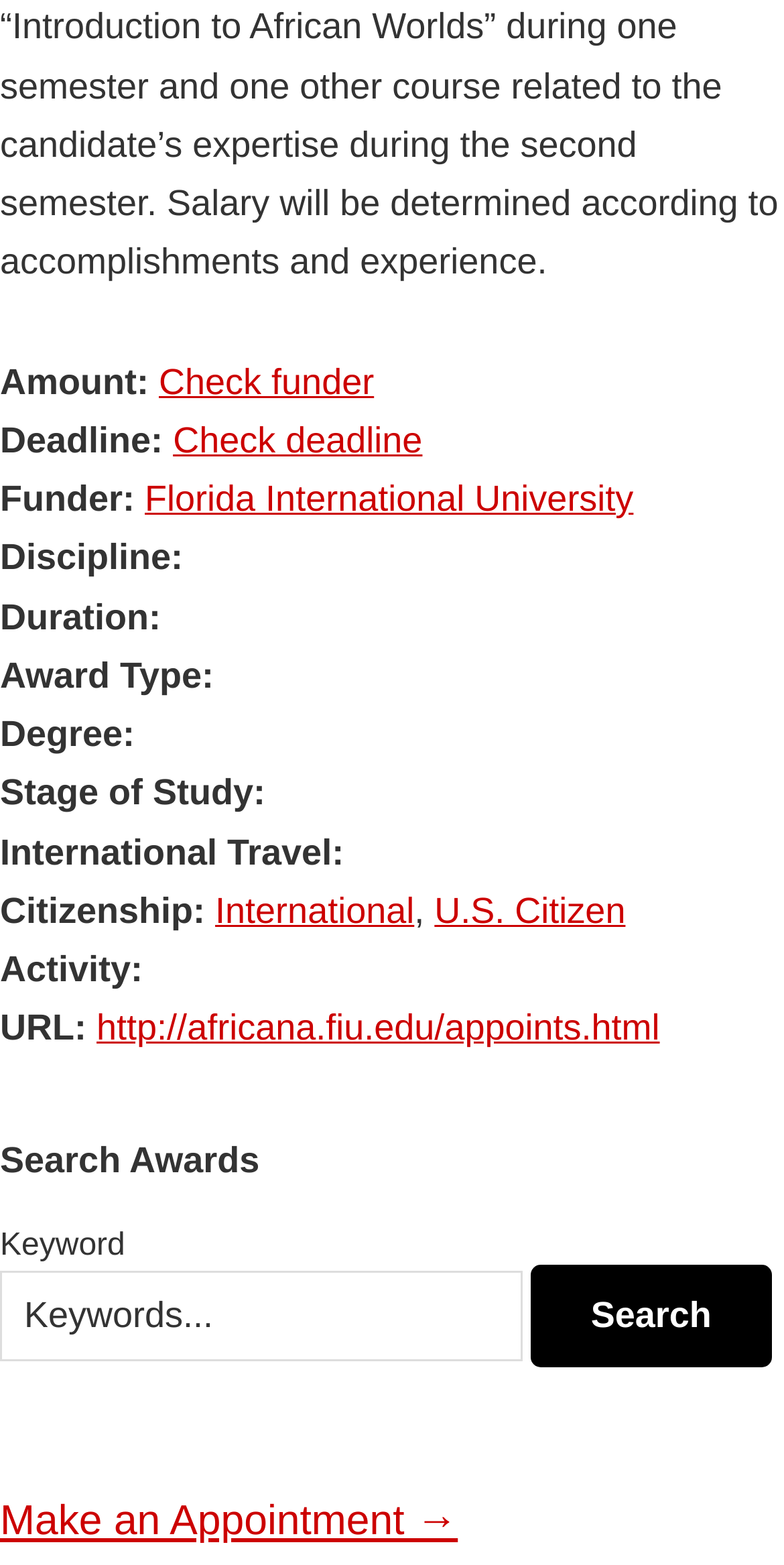What is the type of award mentioned on the webpage?
Answer with a single word or phrase by referring to the visual content.

International